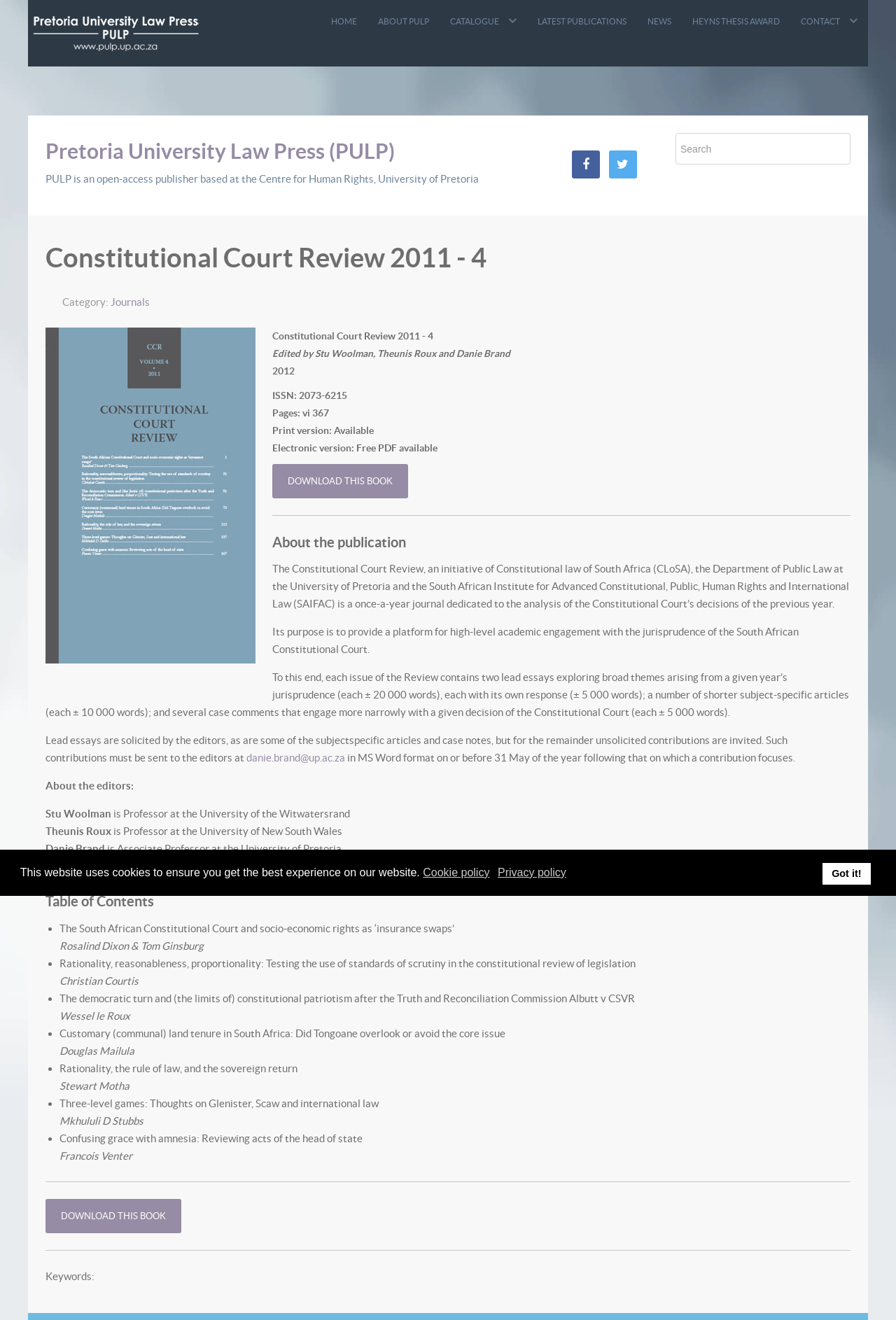What is the main title displayed on this webpage?

Constitutional Court Review 2011 - 4